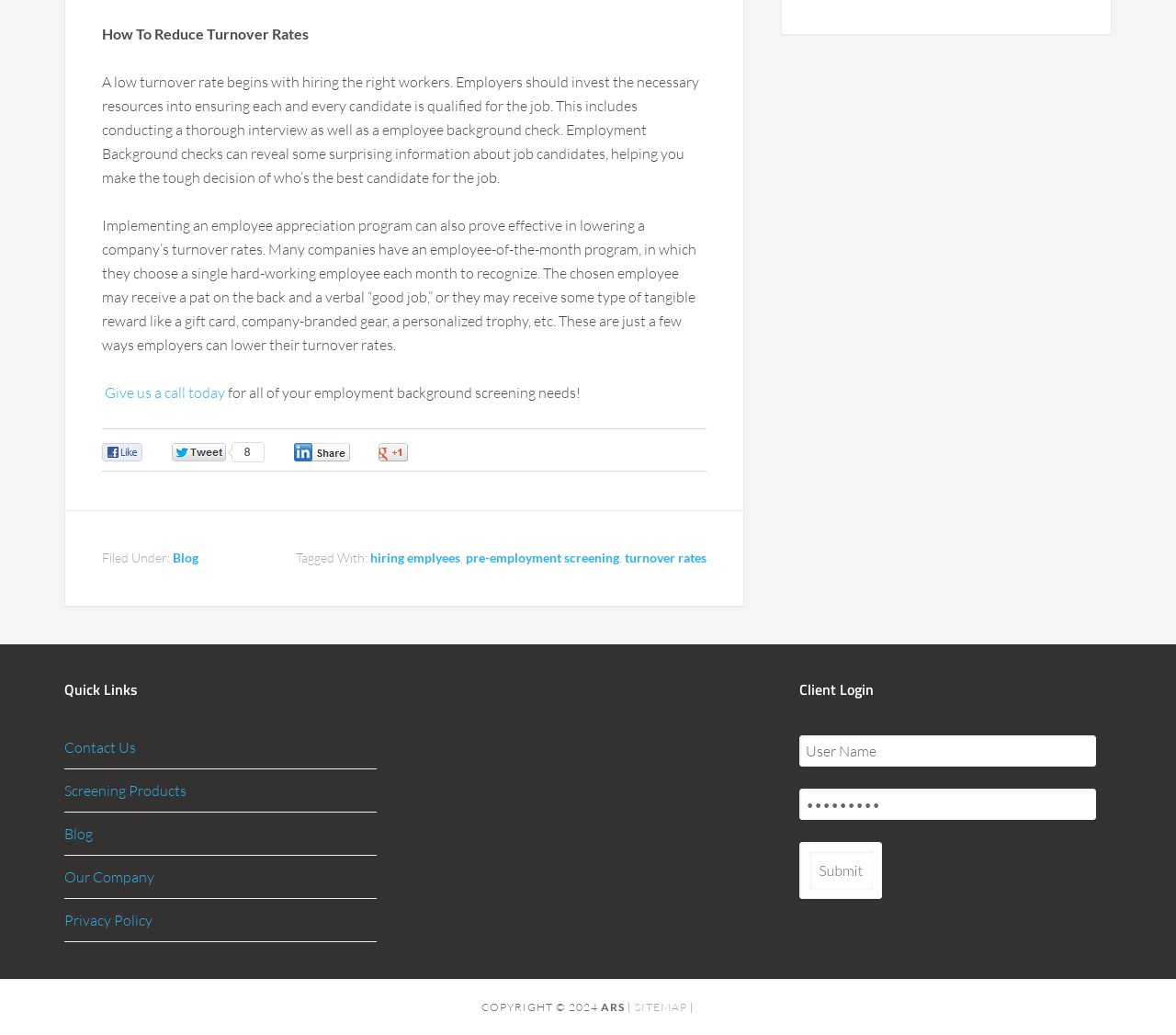What is the copyright year mentioned at the bottom of the page?
Please use the image to provide an in-depth answer to the question.

The copyright year mentioned at the bottom of the page is 2024, as indicated by the static text element 'COPYRIGHT © 2024'.